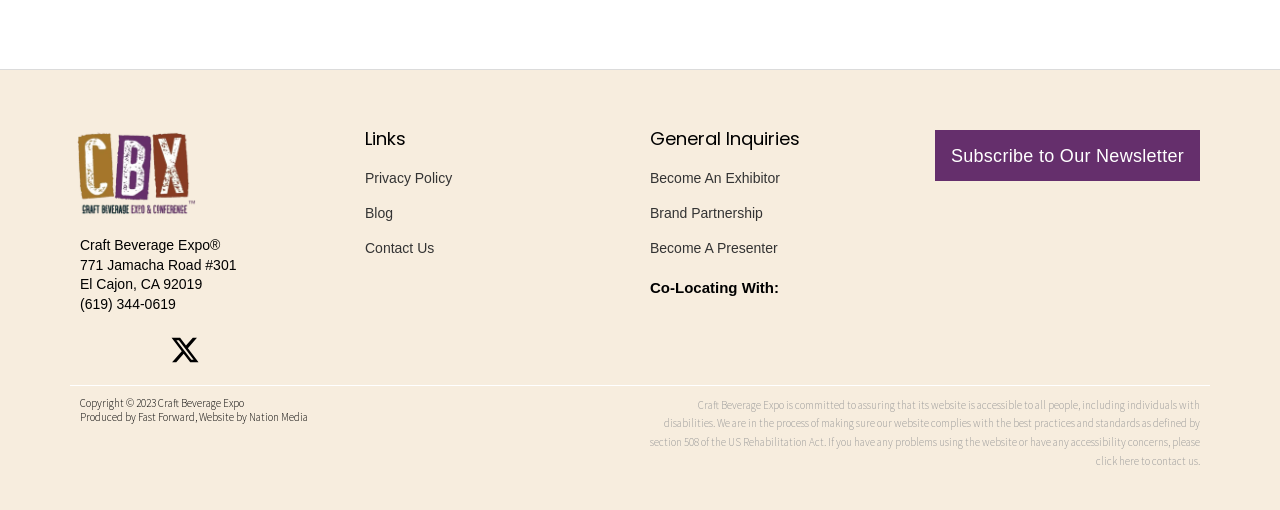Pinpoint the bounding box coordinates for the area that should be clicked to perform the following instruction: "Subscribe to Our Newsletter".

[0.73, 0.255, 0.938, 0.355]